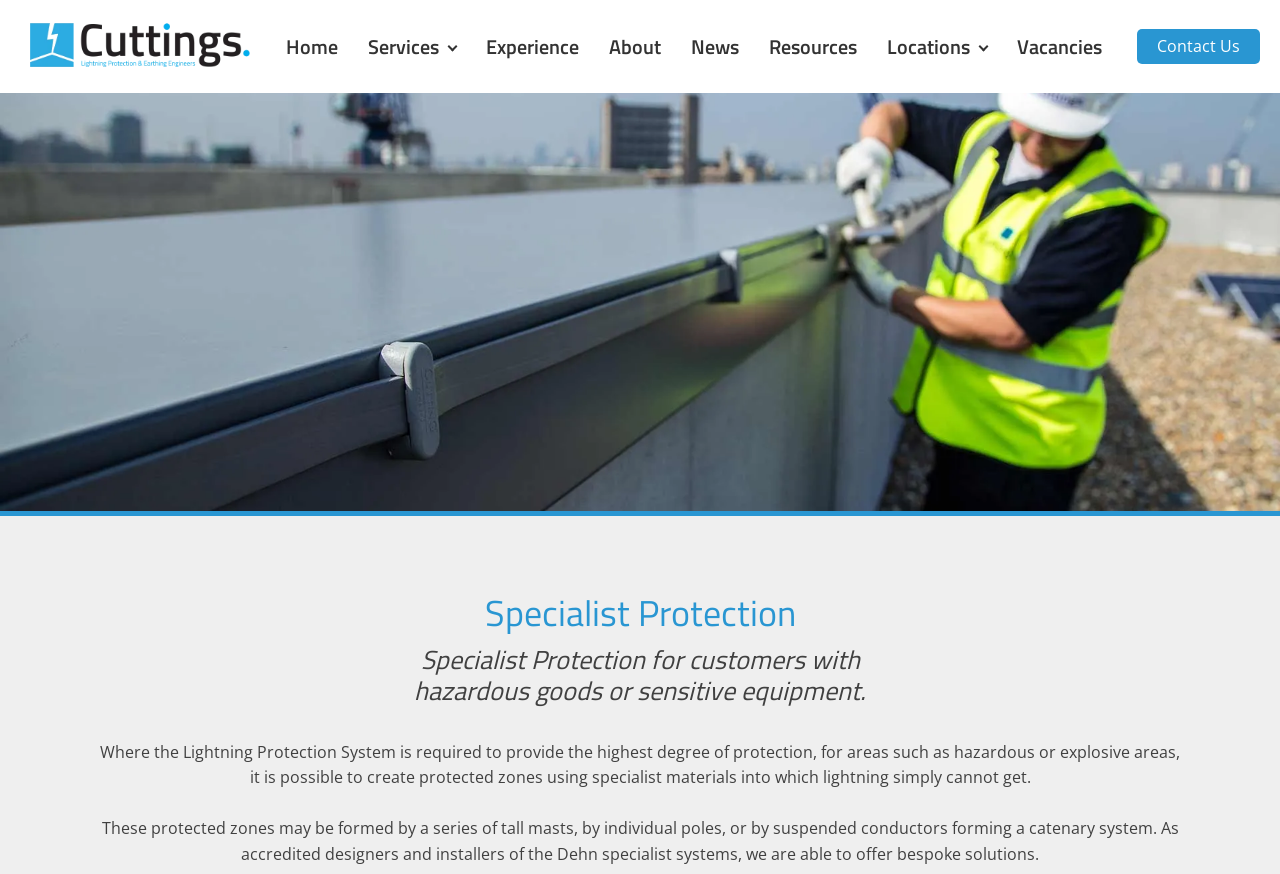Based on the image, provide a detailed response to the question:
What is the format of the protected zones?

According to the webpage, the protected zones can be formed by a series of tall masts, by individual poles, or by suspended conductors forming a catenary system, which provides a high degree of protection against lightning strikes.